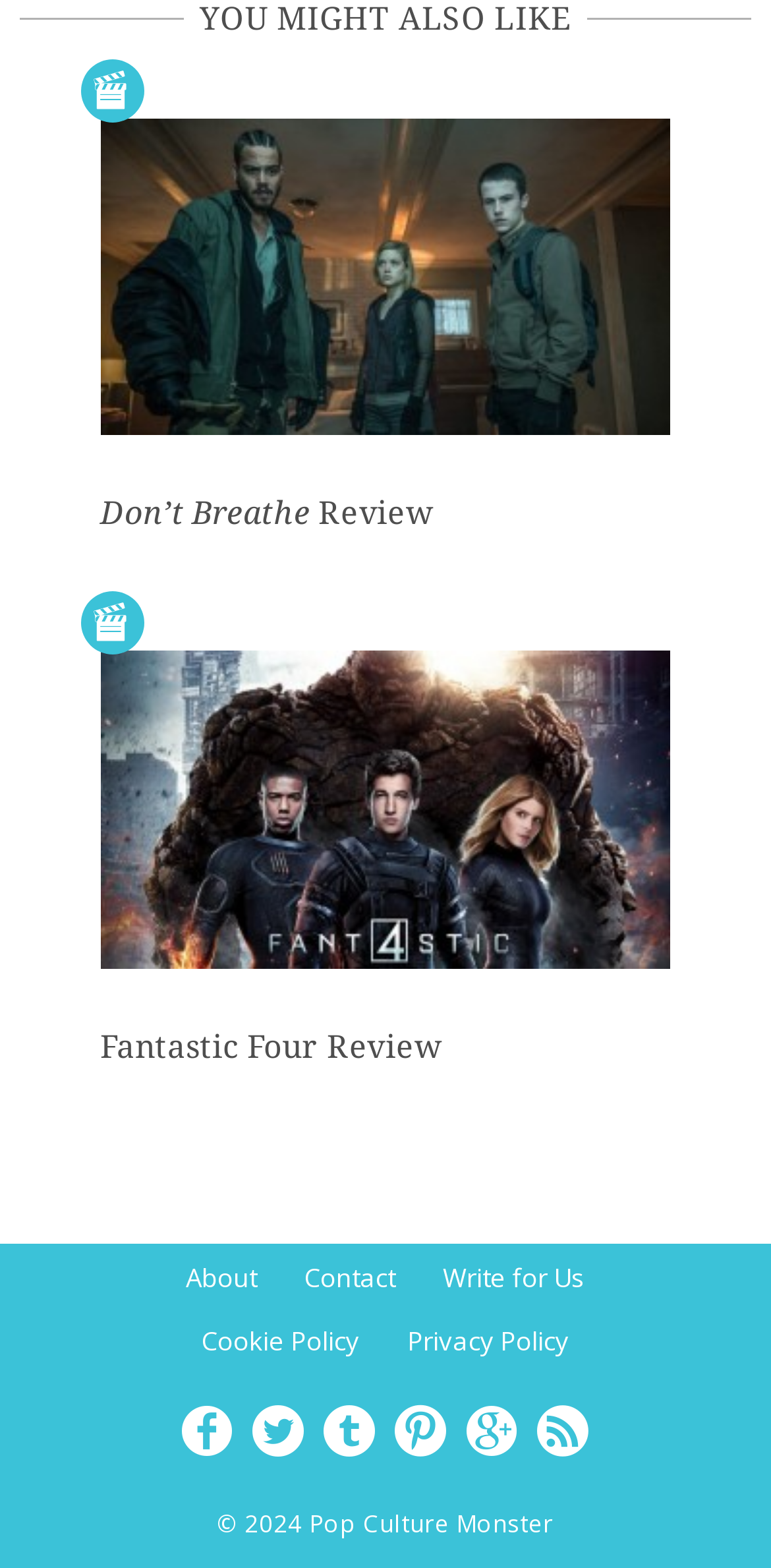Please find the bounding box coordinates of the clickable region needed to complete the following instruction: "Go to the About page". The bounding box coordinates must consist of four float numbers between 0 and 1, i.e., [left, top, right, bottom].

[0.241, 0.803, 0.333, 0.826]